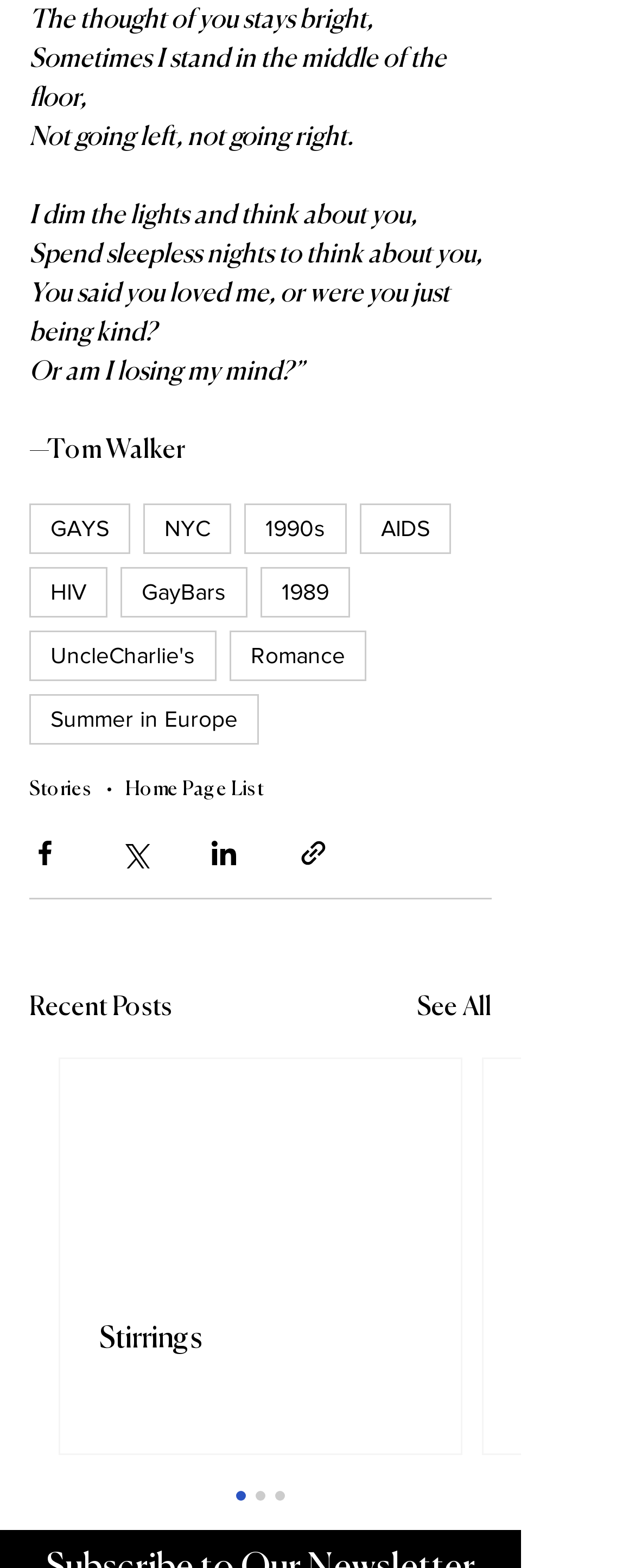Use a single word or phrase to answer the question:
How many share buttons are there?

4